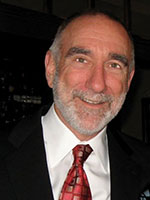What is the occasion of the photo?
Please give a detailed and thorough answer to the question, covering all relevant points.

The article title 'Chairman and CEO of Halco Retires' suggests that the photo is associated with the announcement of the gentleman's retirement, which is likely Allan Nelkin, the Chairman and CEO of Halco Lighting Technologies.